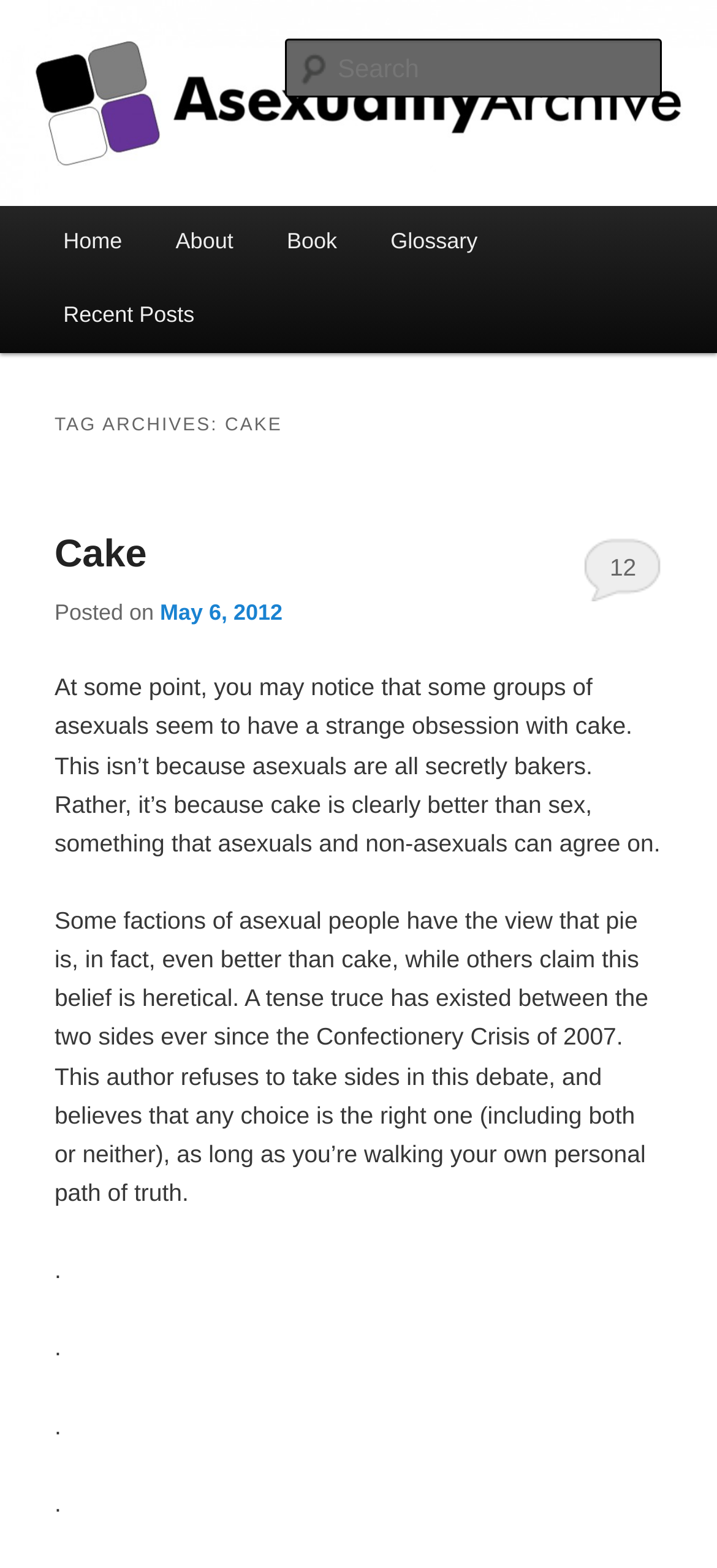Using the format (top-left x, top-left y, bottom-right x, bottom-right y), provide the bounding box coordinates for the described UI element. All values should be floating point numbers between 0 and 1: Asexuality Archive

[0.076, 0.086, 0.624, 0.117]